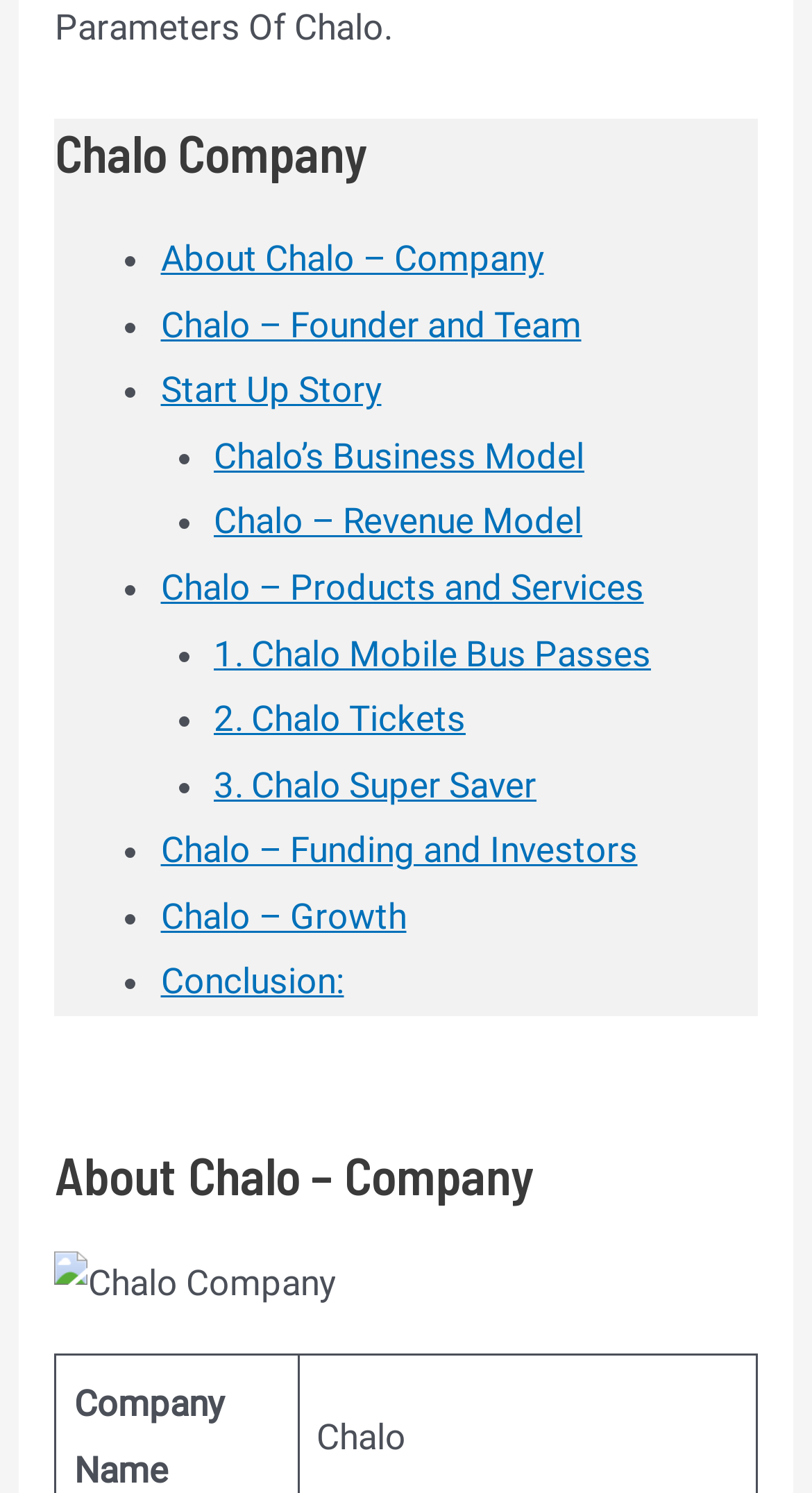Provide a one-word or short-phrase answer to the question:
How many images are there in the webpage?

1